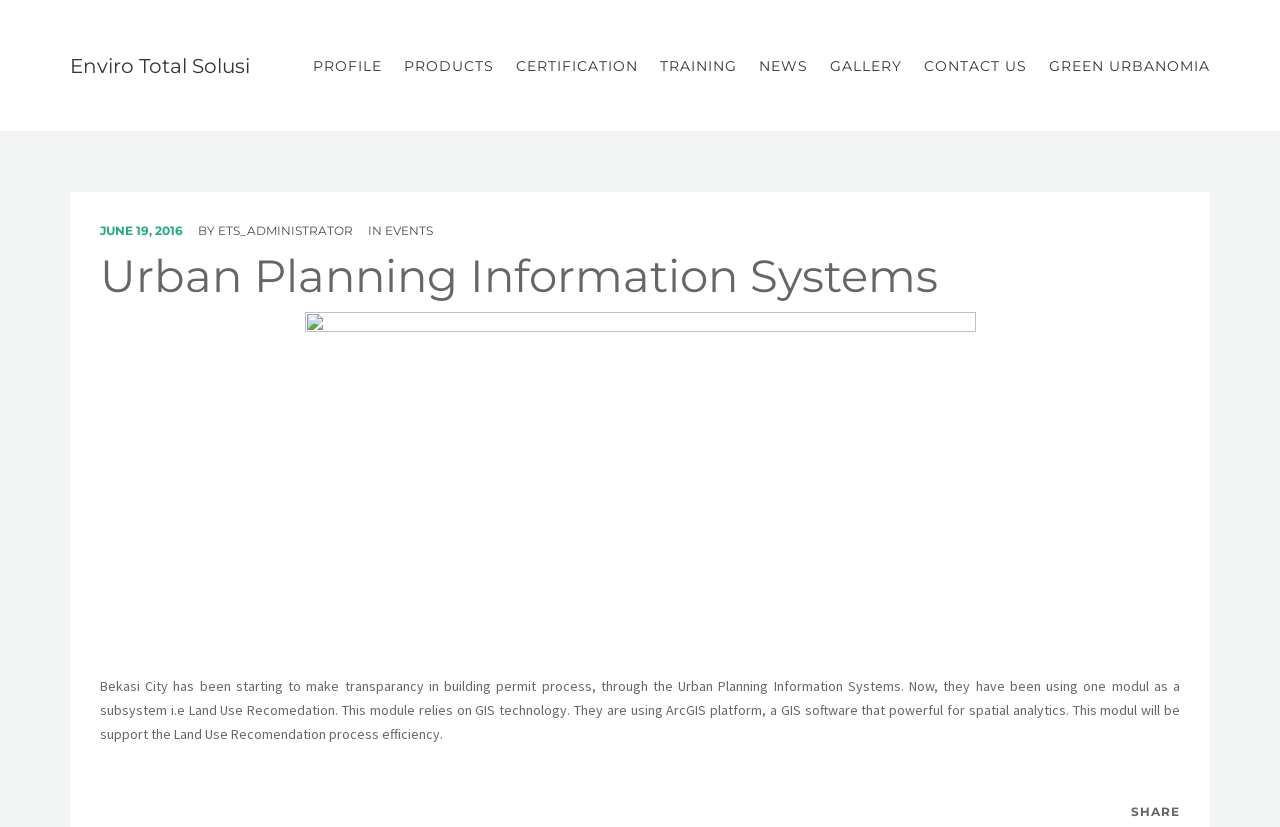Highlight the bounding box of the UI element that corresponds to this description: "Certification".

[0.395, 0.0, 0.507, 0.16]